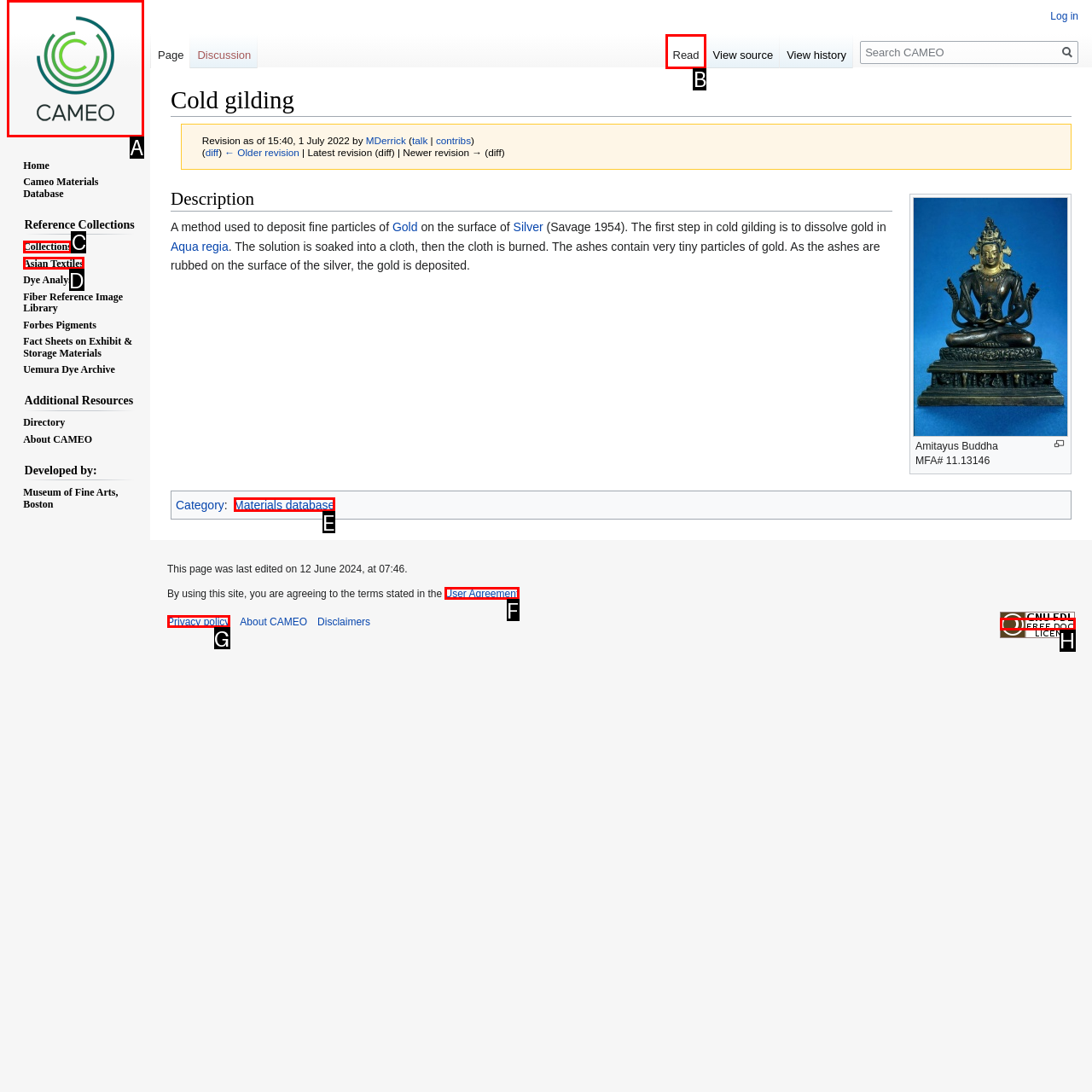From the options shown, which one fits the description: title="Visit the main page"? Respond with the appropriate letter.

A